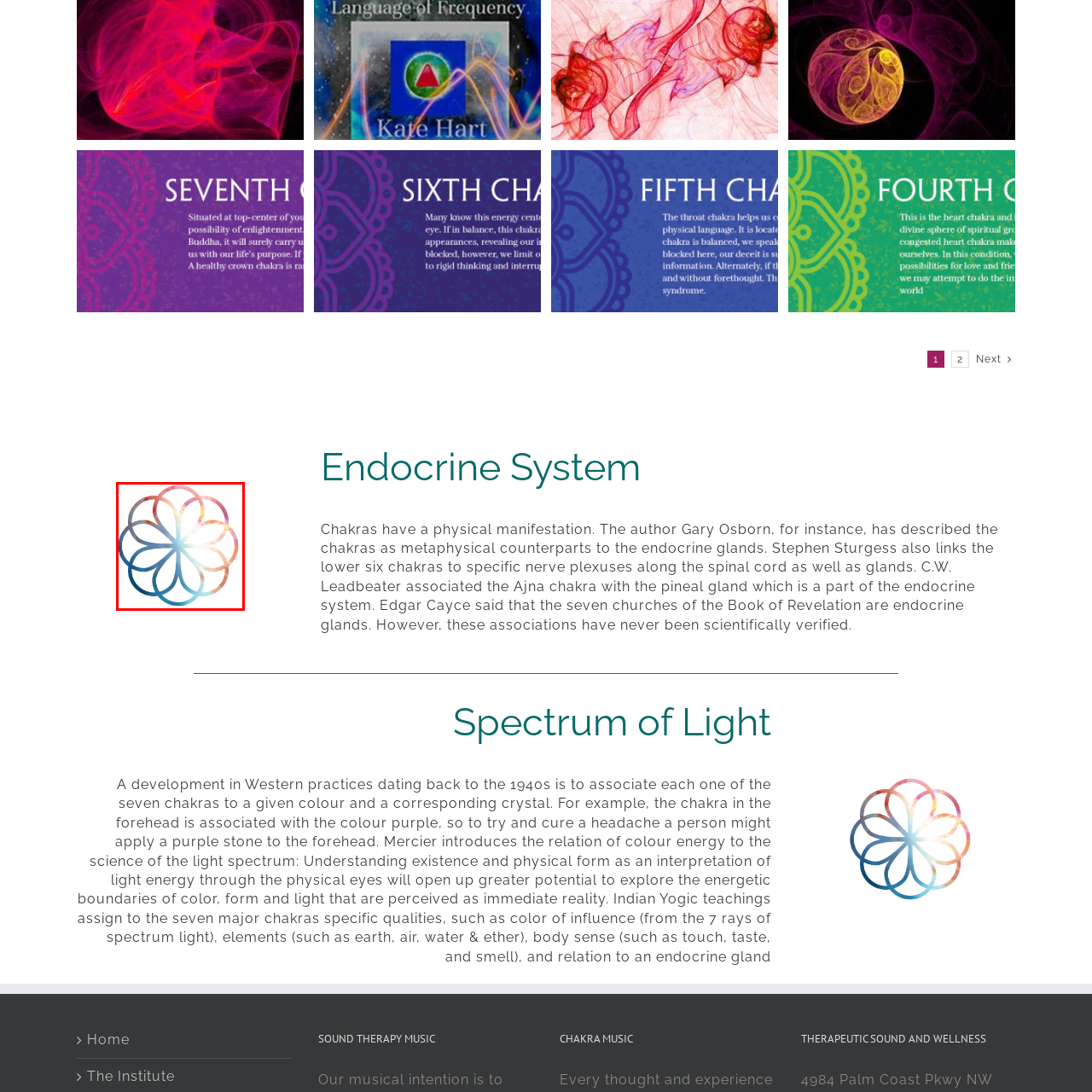Offer a detailed explanation of the elements found within the defined red outline.

The image features a beautifully designed flower icon, characterized by intricate overlapping petal shapes. The petals blend various soft colors, including shades of blue, pink, and orange, creating a harmonious gradient effect. This motif symbolizes growth, balance, and the interconnectedness of life, which resonates well with topics related to holistic health, energy practices, and spiritual well-being. Its aesthetic appeal complements the themes of chakras and sound therapy discussed on the associated webpage, contributing to an uplifting and serene atmosphere.